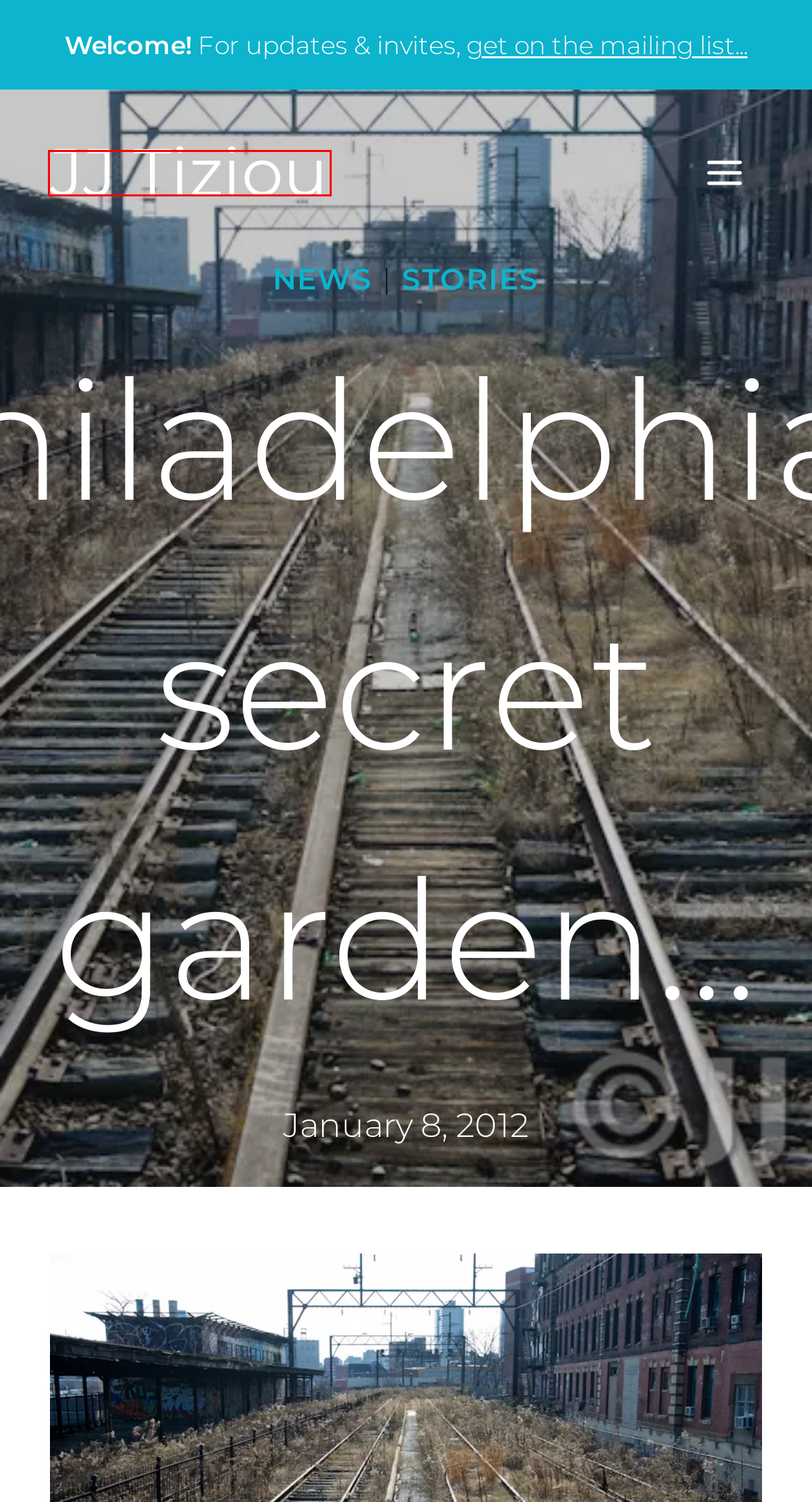Given a screenshot of a webpage with a red bounding box highlighting a UI element, choose the description that best corresponds to the new webpage after clicking the element within the red bounding box. Here are your options:
A. Three months in West Africa… – JJ Tiziou
B. News – JJ Tiziou
C. Stories – JJ Tiziou
D. Summer walk events – you’re invited! – JJ Tiziou
E. Contact – JJ Tiziou
F. JJ Tiziou – Visual artist, community organizer & experience crafter
G. Home | The High Line
H. Mercy Ships Screening Day – JJ Tiziou

F